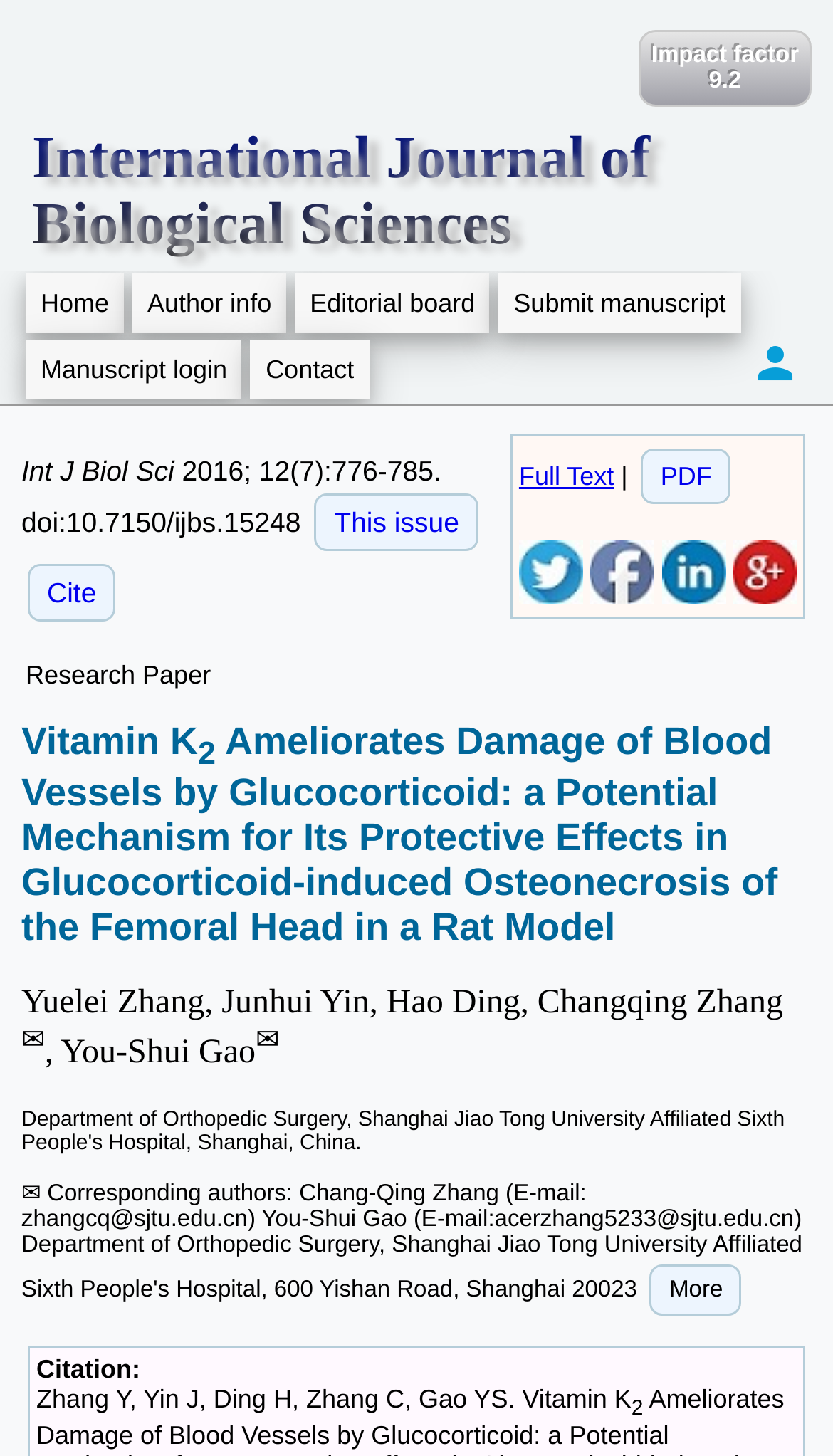Provide a thorough summary of the webpage.

This webpage appears to be a scientific research article. At the top, there is a title "Vitamin K2 Ameliorates Damage of Blood Vessels by Glucocorticoid: a Potential Mechanism for Its Protective Effects in Glucocorticoid-induced Osteonecrosis of the Femoral Head in a Rat Model" which is also the main heading of the page. 

Below the title, there are several links and text elements. On the top-left, there is a journal title "International Journal of Biological Sciences" and an impact factor "9.2". To the right of the journal title, there are several links including "Home", "Author info", "Editorial board", "Submit manuscript", and "Manuscript login". 

Further down, there are more links and text elements. On the left, there is a section with links to "Full Text", "PDF", and a separator line. To the right of this section, there are social media sharing links with icons for Twitter, Facebook, LinkedIn, and Google+. 

On the bottom-left, there is a section with the journal abbreviation "Int J Biol Sci" and a publication information "2016; 12(7):776-785. doi:10.7150/ijbs.15248". Below this section, there are links to "This issue" and "Cite". 

The main content of the article starts with a heading "Research Paper" followed by the title of the article, which is the same as the main heading of the page. The authors' names "Yuelei Zhang, Junhui Yin, Hao Ding, Changqing Zhang, You-Shui Gao" are listed below the title, with corresponding author information and email addresses. 

At the very bottom, there is a citation section with the article title and authors' names, and a "More" link.